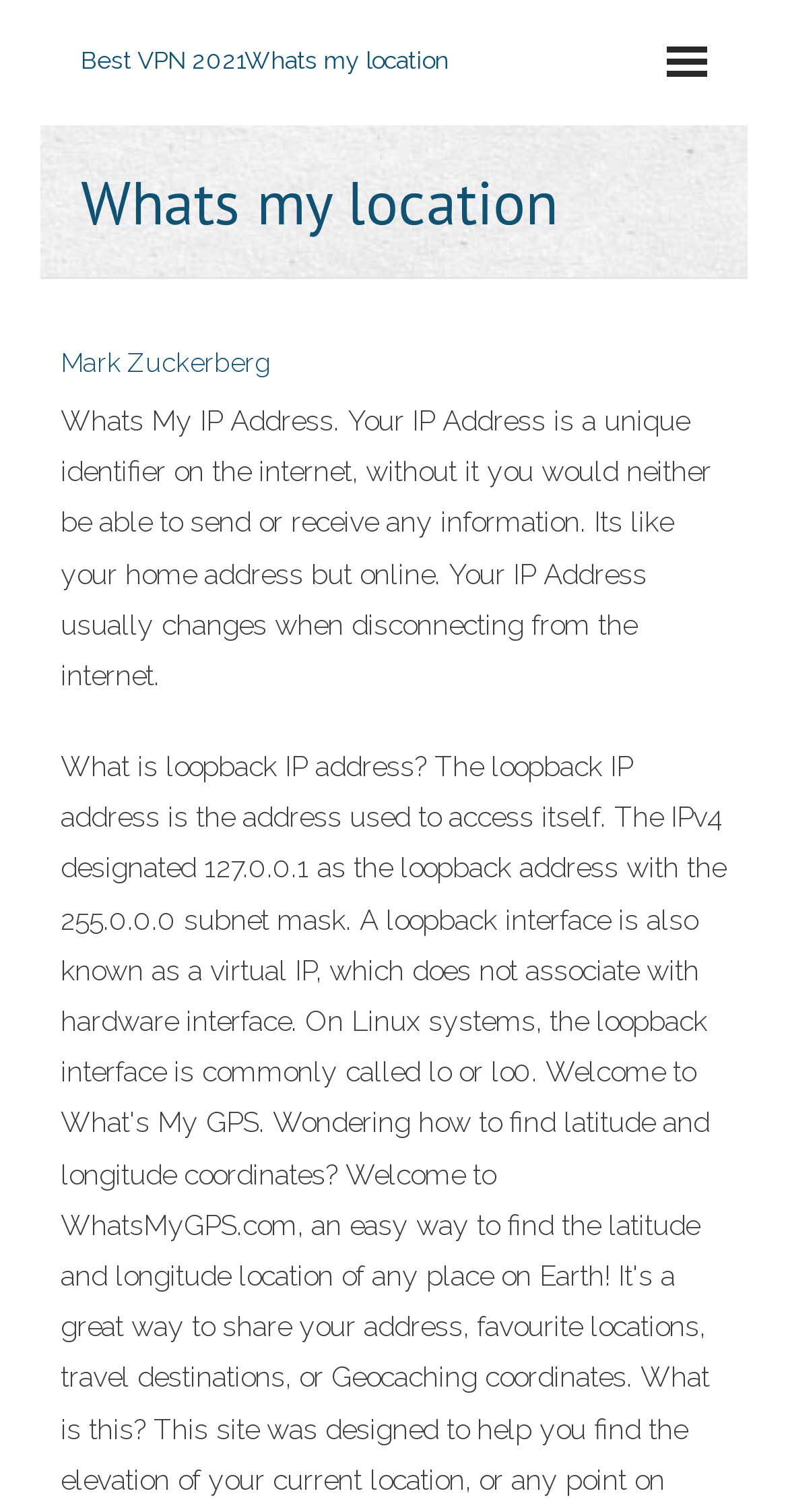Locate and provide the bounding box coordinates for the HTML element that matches this description: "Mark Zuckerberg".

[0.077, 0.229, 0.344, 0.249]